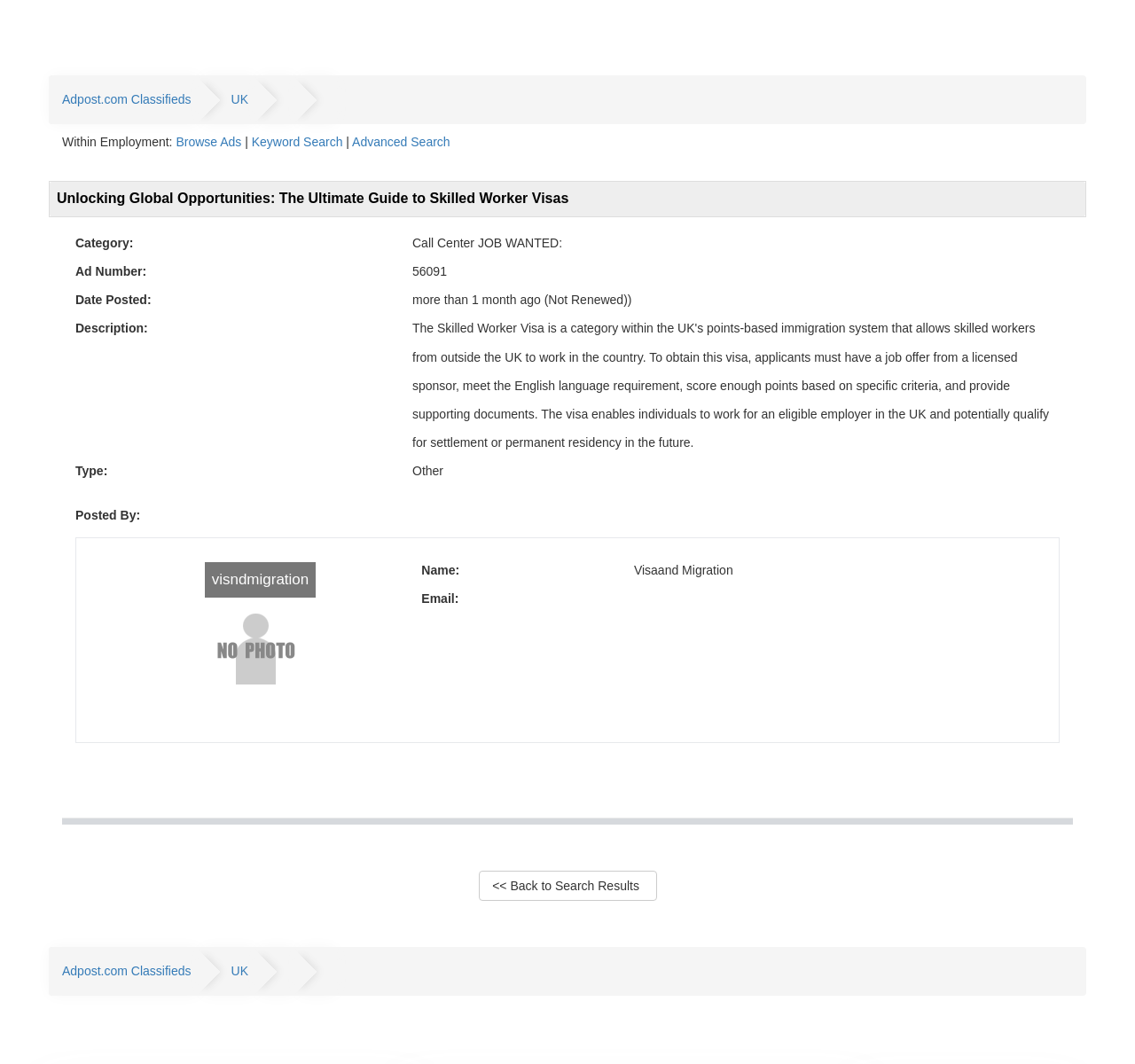What is the type of this job?
Please answer the question as detailed as possible.

I found the answer by looking at the 'Type:' label and its corresponding value, which is 'Other'.